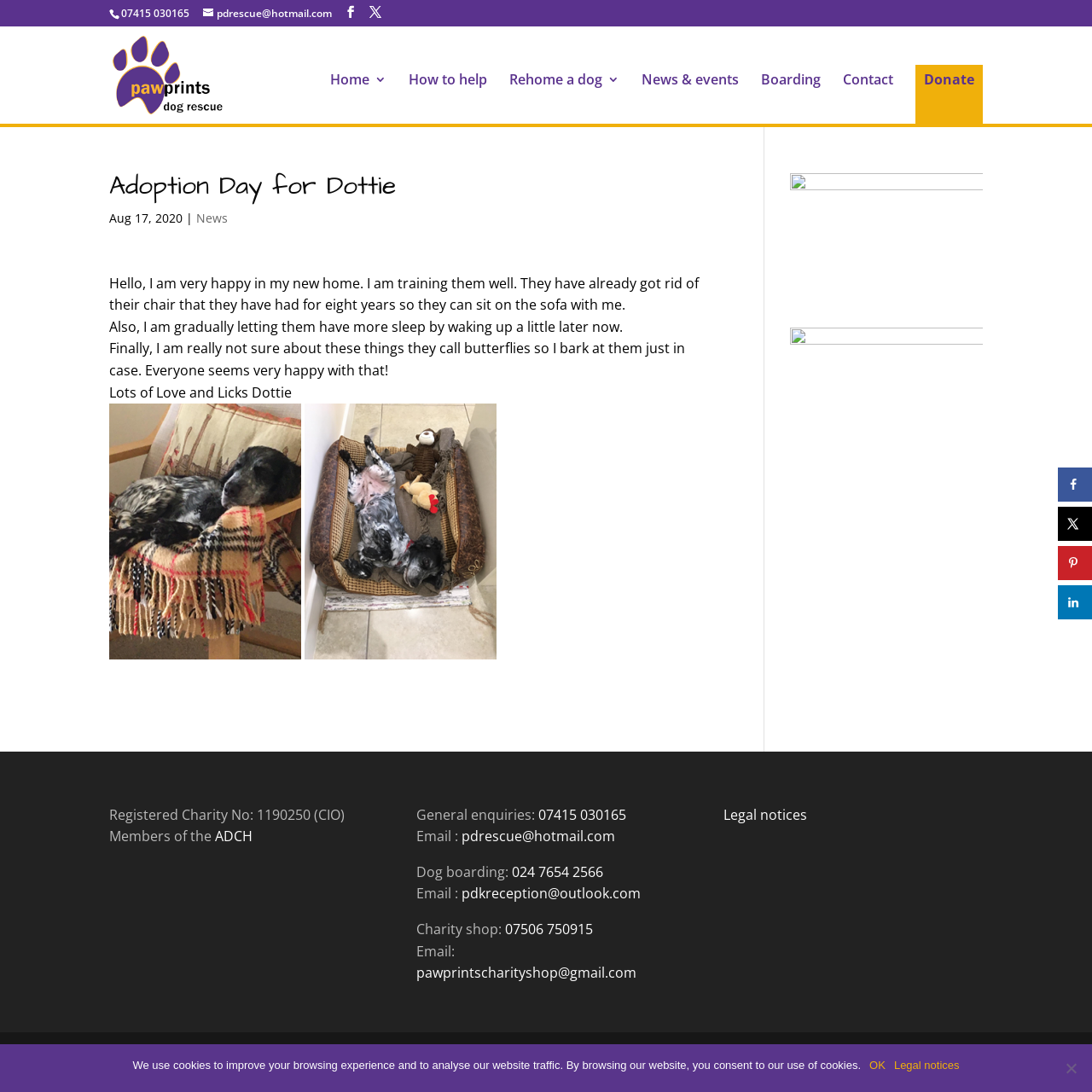Can you identify the bounding box coordinates of the clickable region needed to carry out this instruction: 'Click the link to contact'? The coordinates should be four float numbers within the range of 0 to 1, stated as [left, top, right, bottom].

[0.772, 0.067, 0.818, 0.113]